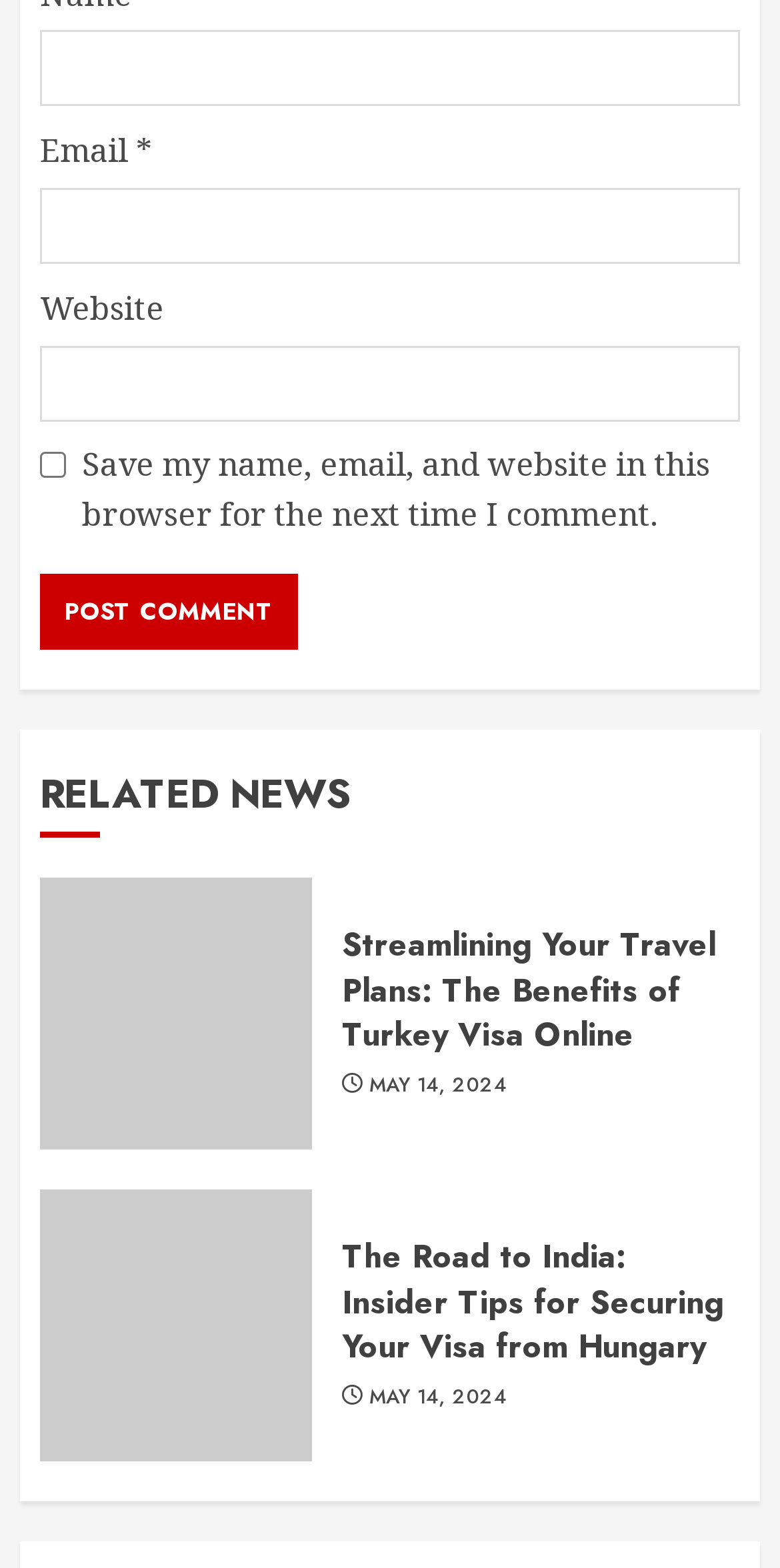Identify the bounding box coordinates of the clickable section necessary to follow the following instruction: "View trending article about Best GCam for Xiaomi Mi 10i". The coordinates should be presented as four float numbers from 0 to 1, i.e., [left, top, right, bottom].

None